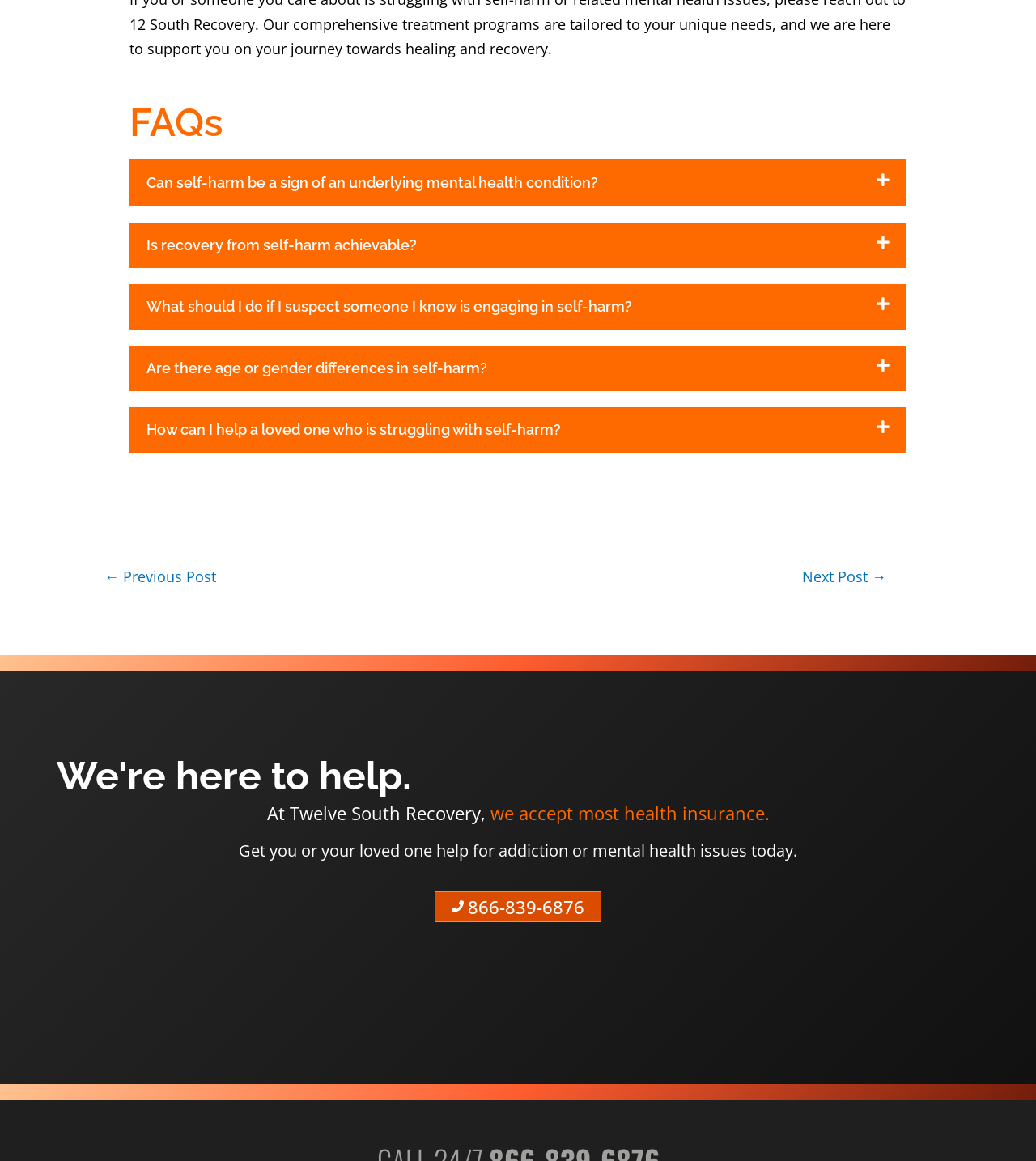Please determine the bounding box coordinates of the element's region to click for the following instruction: "Click the 'Can self-harm be a sign of an underlying mental health condition?' button".

[0.126, 0.138, 0.874, 0.177]